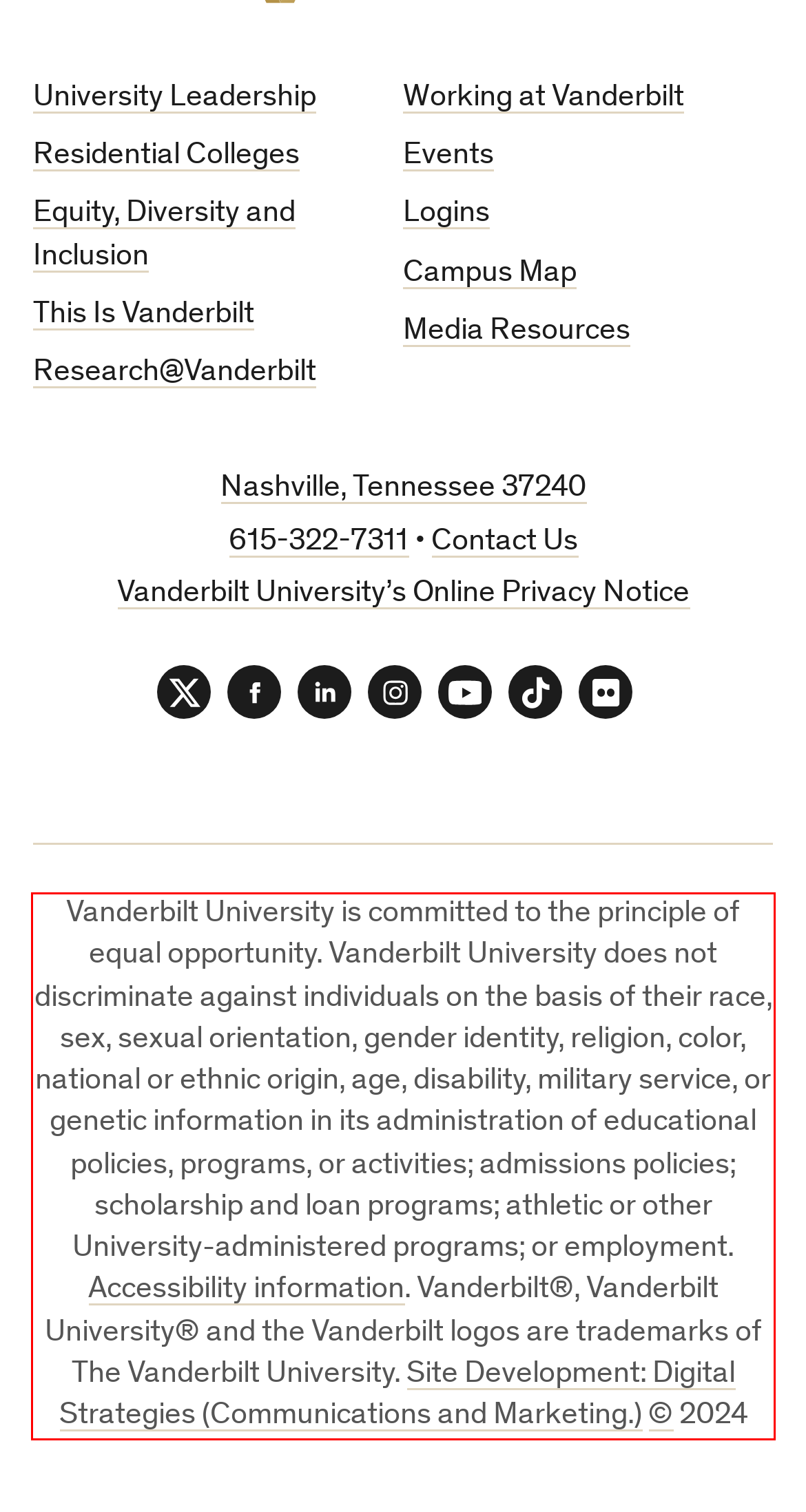Review the screenshot of the webpage and recognize the text inside the red rectangle bounding box. Provide the extracted text content.

Vanderbilt University is committed to the principle of equal opportunity. Vanderbilt University does not discriminate against individuals on the basis of their race, sex, sexual orientation, gender identity, religion, color, national or ethnic origin, age, disability, military service, or genetic information in its administration of educational policies, programs, or activities; admissions policies; scholarship and loan programs; athletic or other University-administered programs; or employment. Accessibility information. Vanderbilt®, Vanderbilt University® and the Vanderbilt logos are trademarks of The Vanderbilt University. Site Development: Digital Strategies (Communications and Marketing.) © 2024